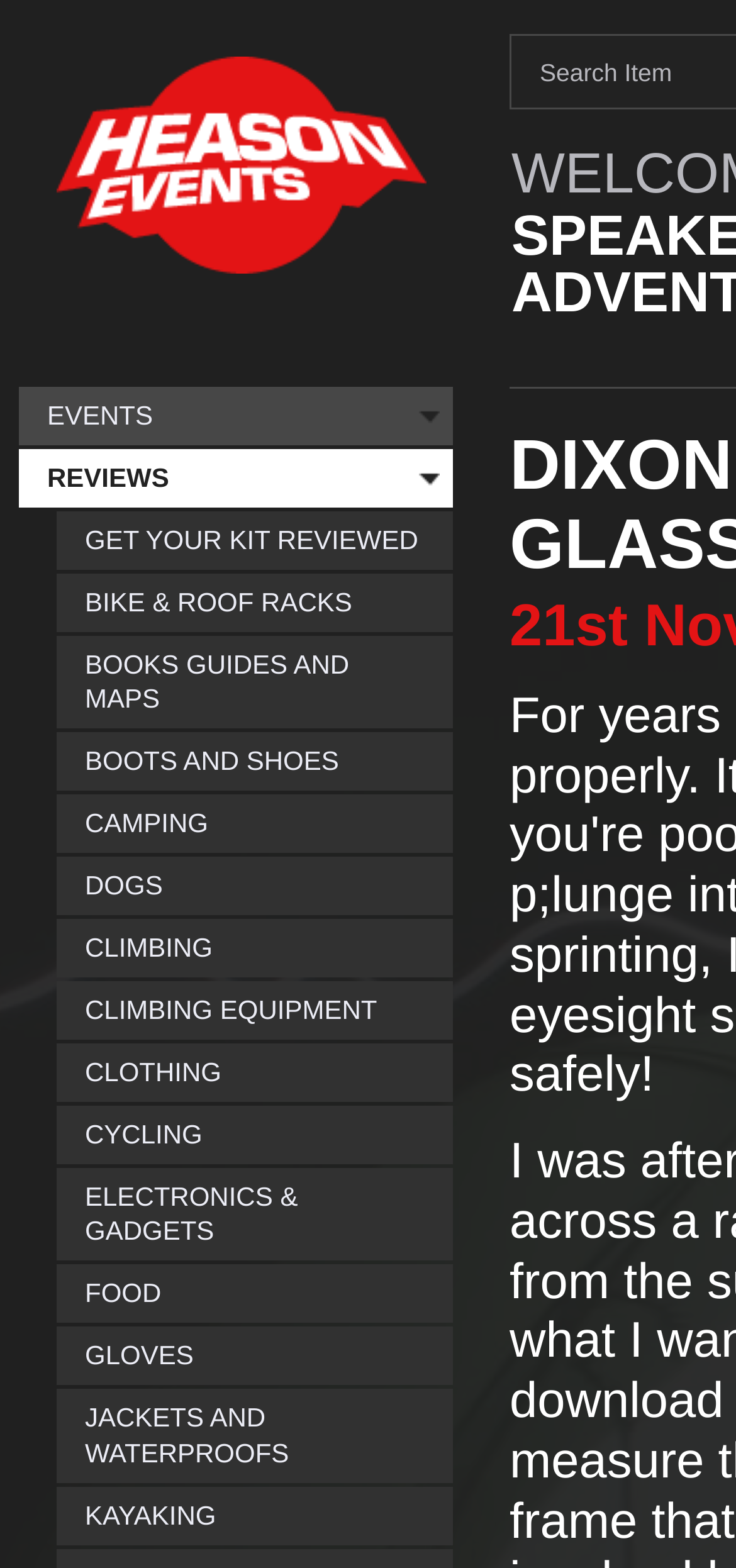Provide a thorough and detailed response to the question by examining the image: 
What is the logo of the website?

The logo of the website is located at the top left corner of the webpage, and it is an image element with the text 'logo'.